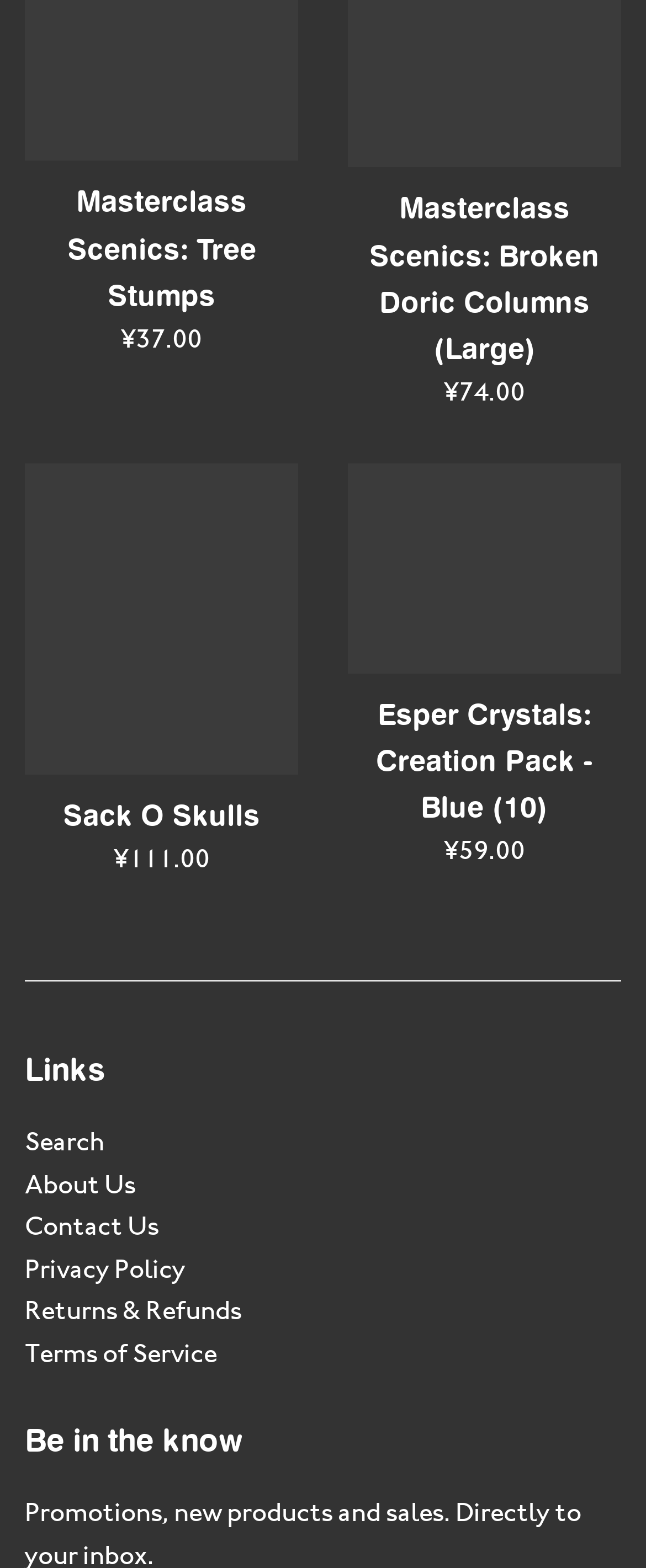What is the name of the product with the image?
Based on the image, please offer an in-depth response to the question.

I found the image with the bounding box coordinates [0.038, 0.295, 0.462, 0.322] and its corresponding link text 'Sack O Skulls'.